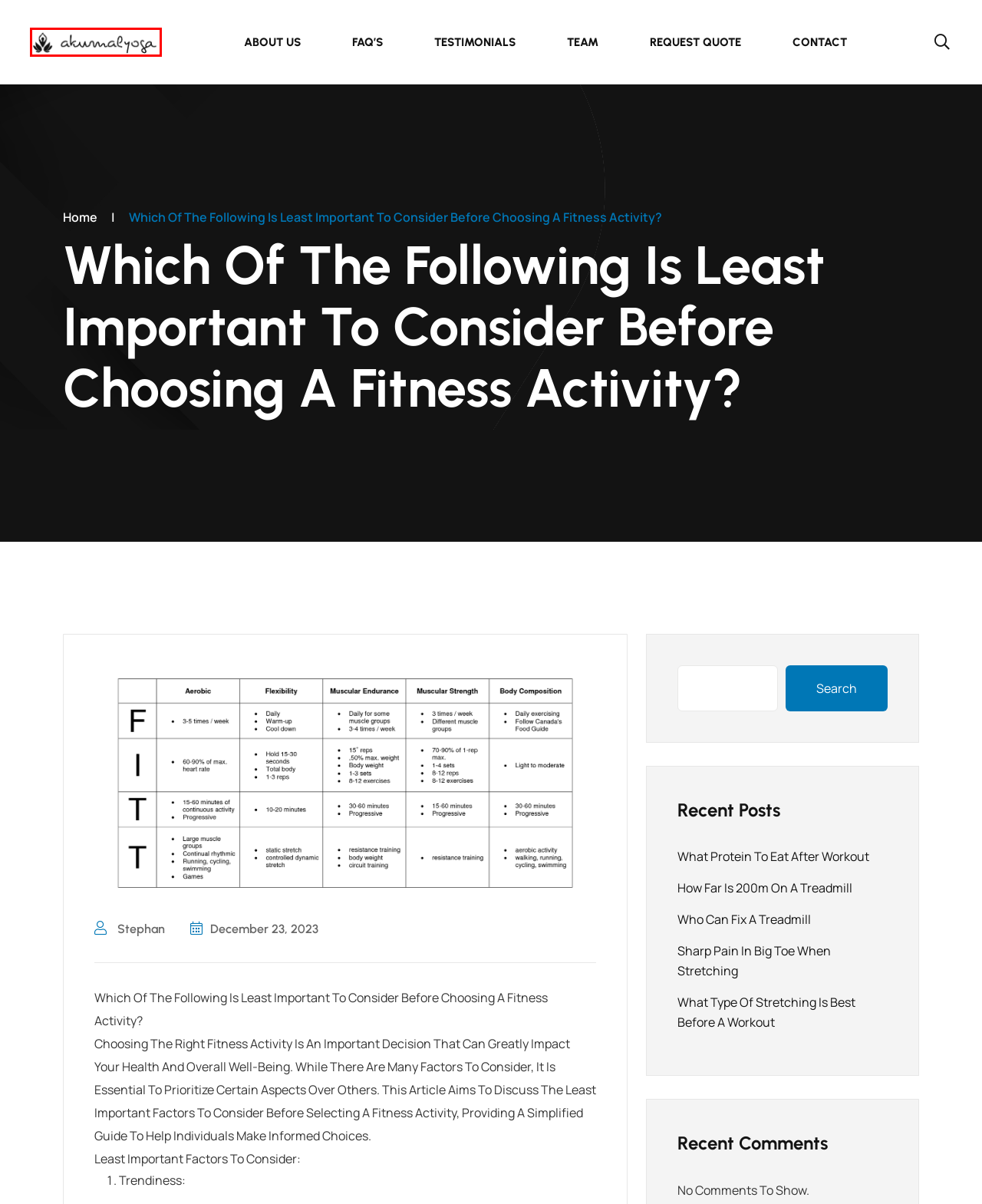Given a screenshot of a webpage featuring a red bounding box, identify the best matching webpage description for the new page after the element within the red box is clicked. Here are the options:
A. Testimonials - Akumal Yoga
B. About Us - Akumal Yoga
C. How Far is 200m on a Treadmill: A Comprehensive Guide - Akumal Yoga
D. Request Quote - Akumal Yoga
E. Contact - Akumal Yoga
F. Blog Grid - 03 Columns - Akumal Yoga
G. Who Can Fix a Treadmill: Your Ultimate Solution for Fitness Equipment Repair - Akumal Yoga
H. FAQ's - Akumal Yoga

F